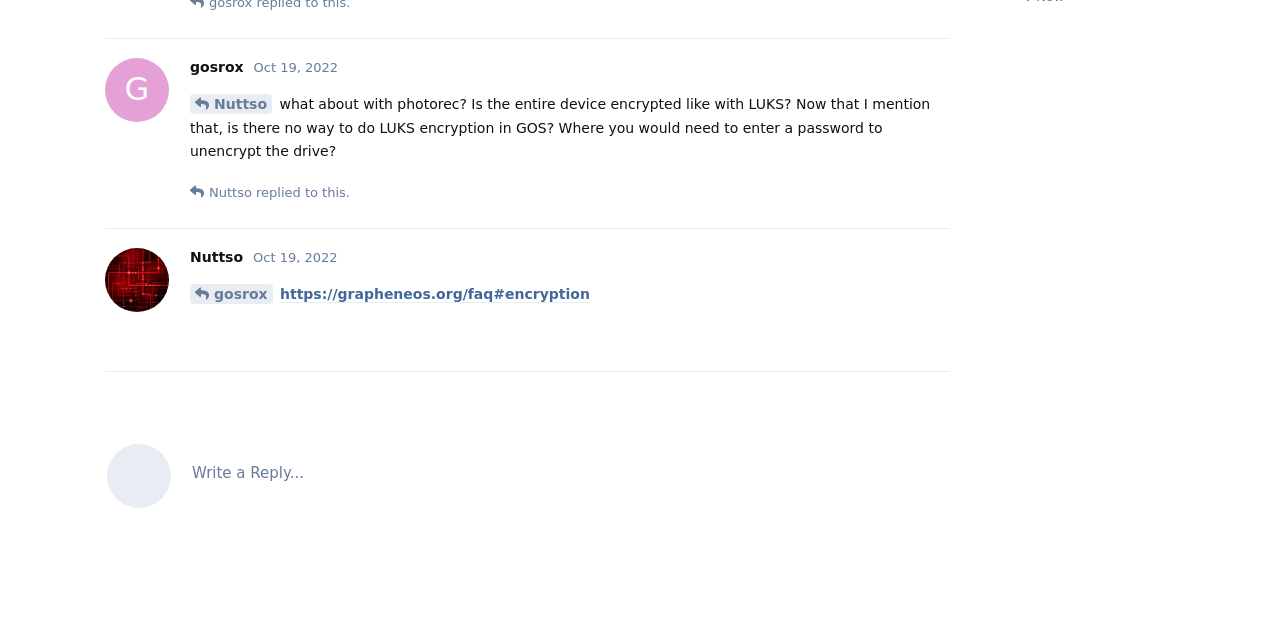Based on the element description "Reply", predict the bounding box coordinates of the UI element.

[0.694, 0.493, 0.742, 0.549]